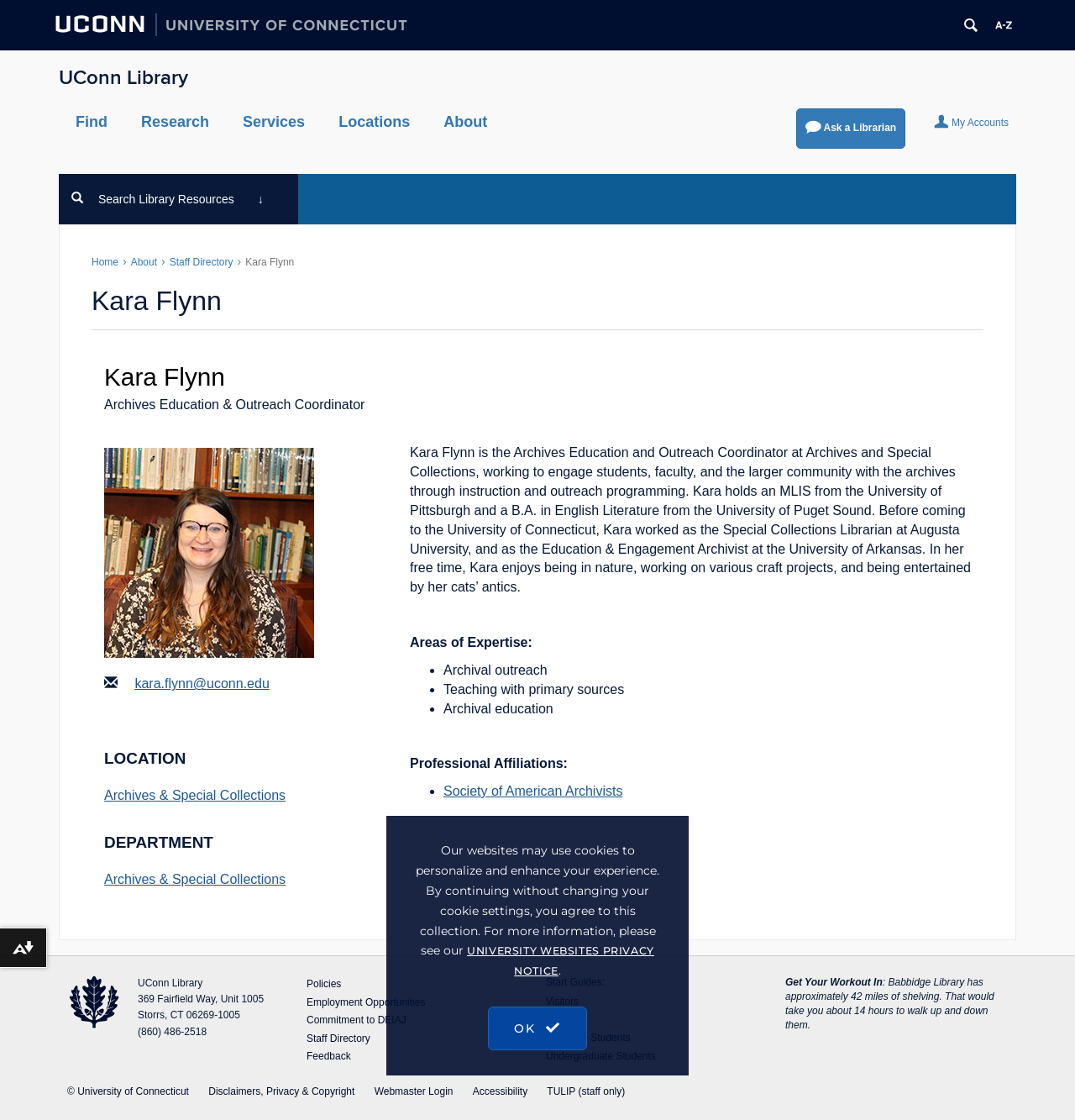Please determine the bounding box coordinates of the section I need to click to accomplish this instruction: "Visit UConn Library homepage".

[0.055, 0.057, 0.175, 0.083]